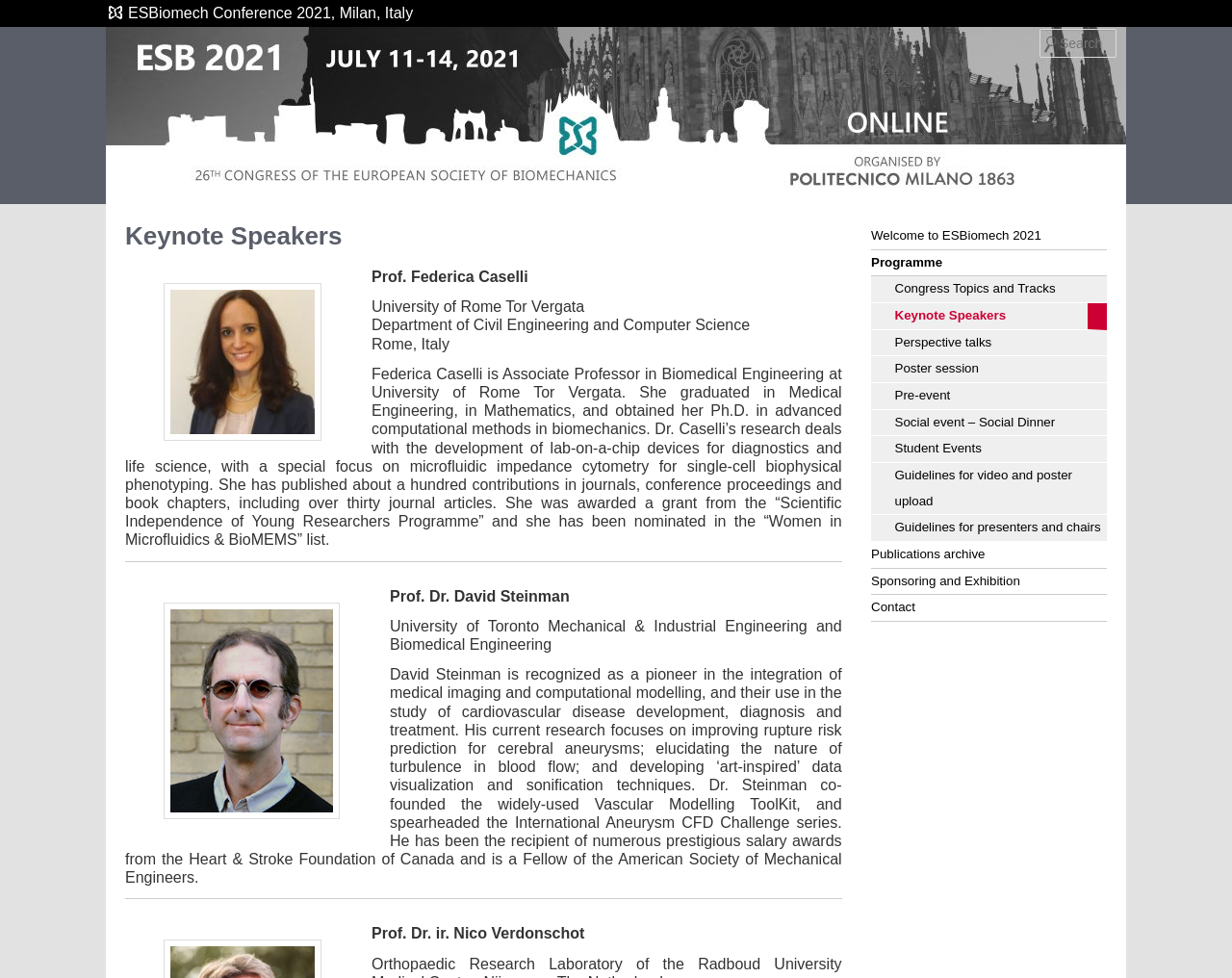Provide a brief response to the question below using a single word or phrase: 
How many keynote speakers are listed?

3